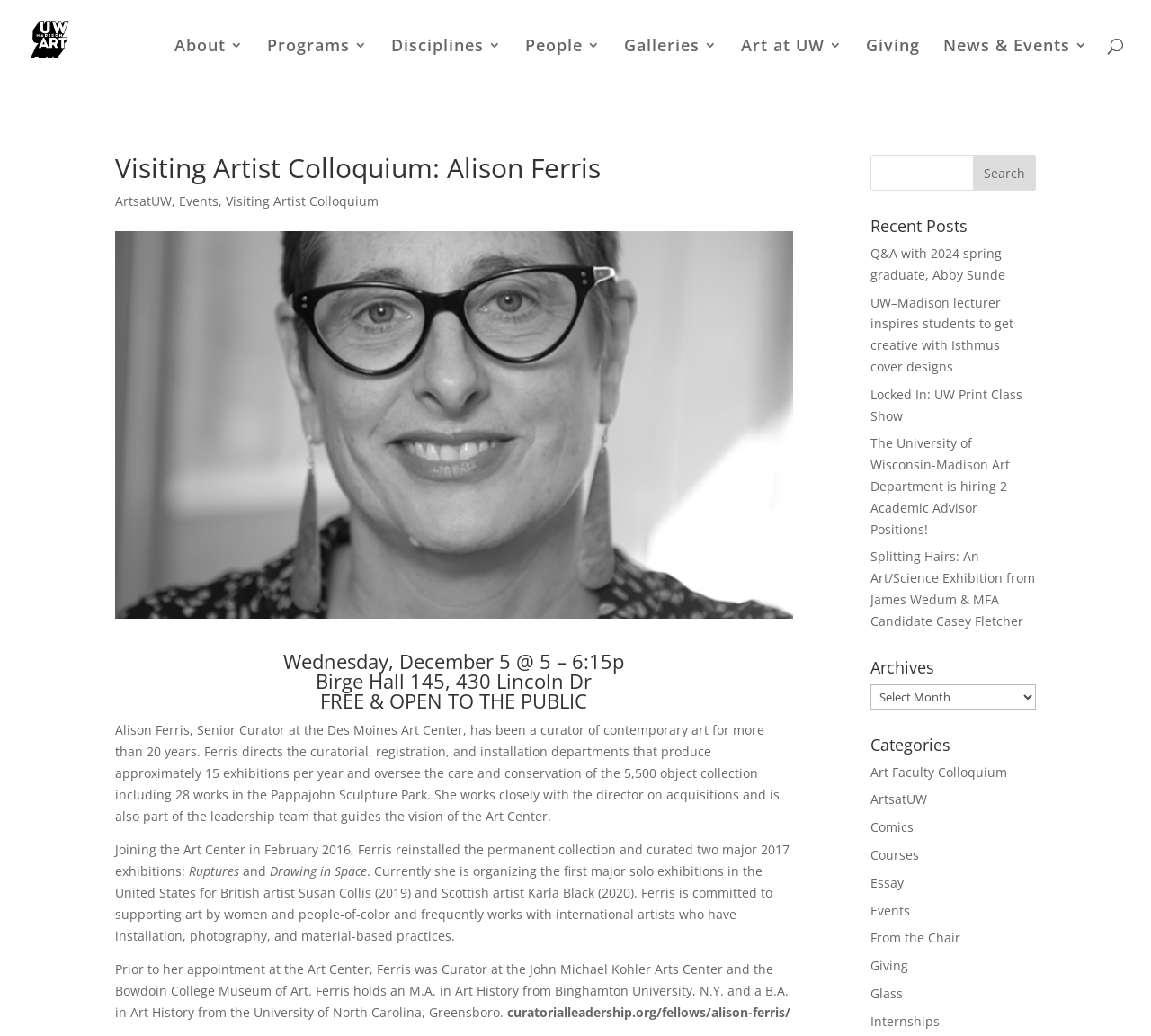Provide the bounding box coordinates of the HTML element described by the text: "Art at UW". The coordinates should be in the format [left, top, right, bottom] with values between 0 and 1.

[0.644, 0.037, 0.732, 0.087]